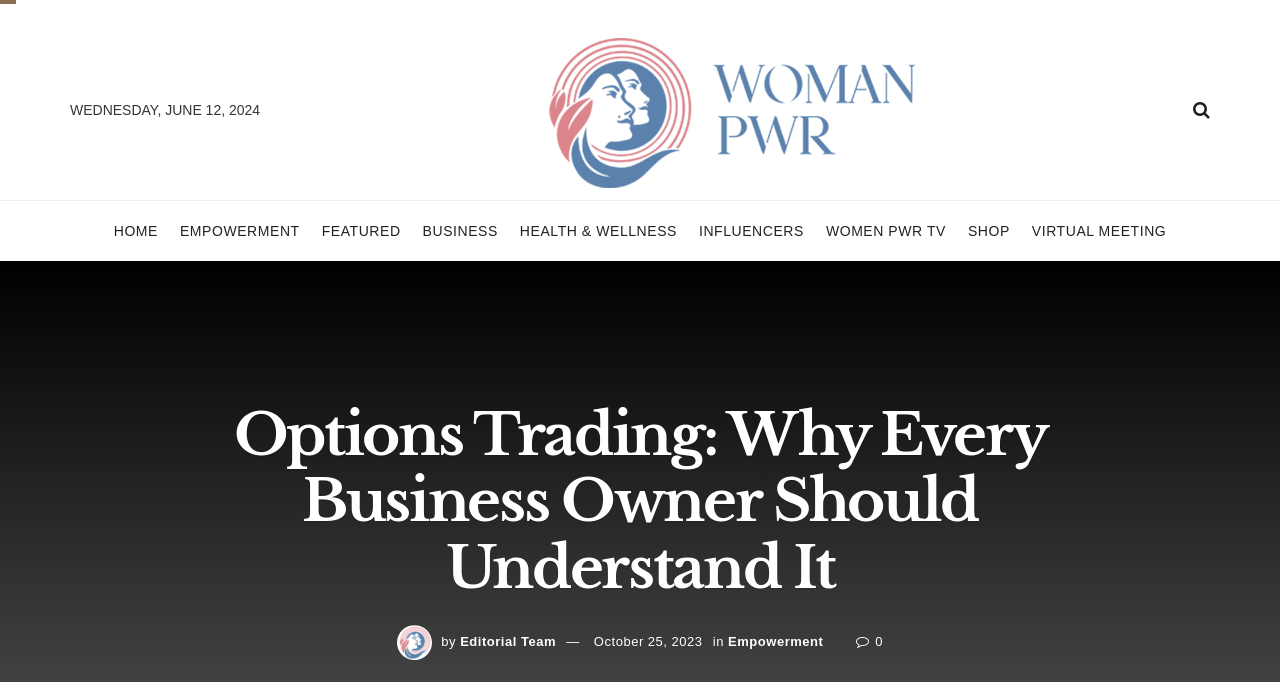Locate the bounding box coordinates of the clickable region to complete the following instruction: "view Empowerment."

[0.569, 0.93, 0.643, 0.952]